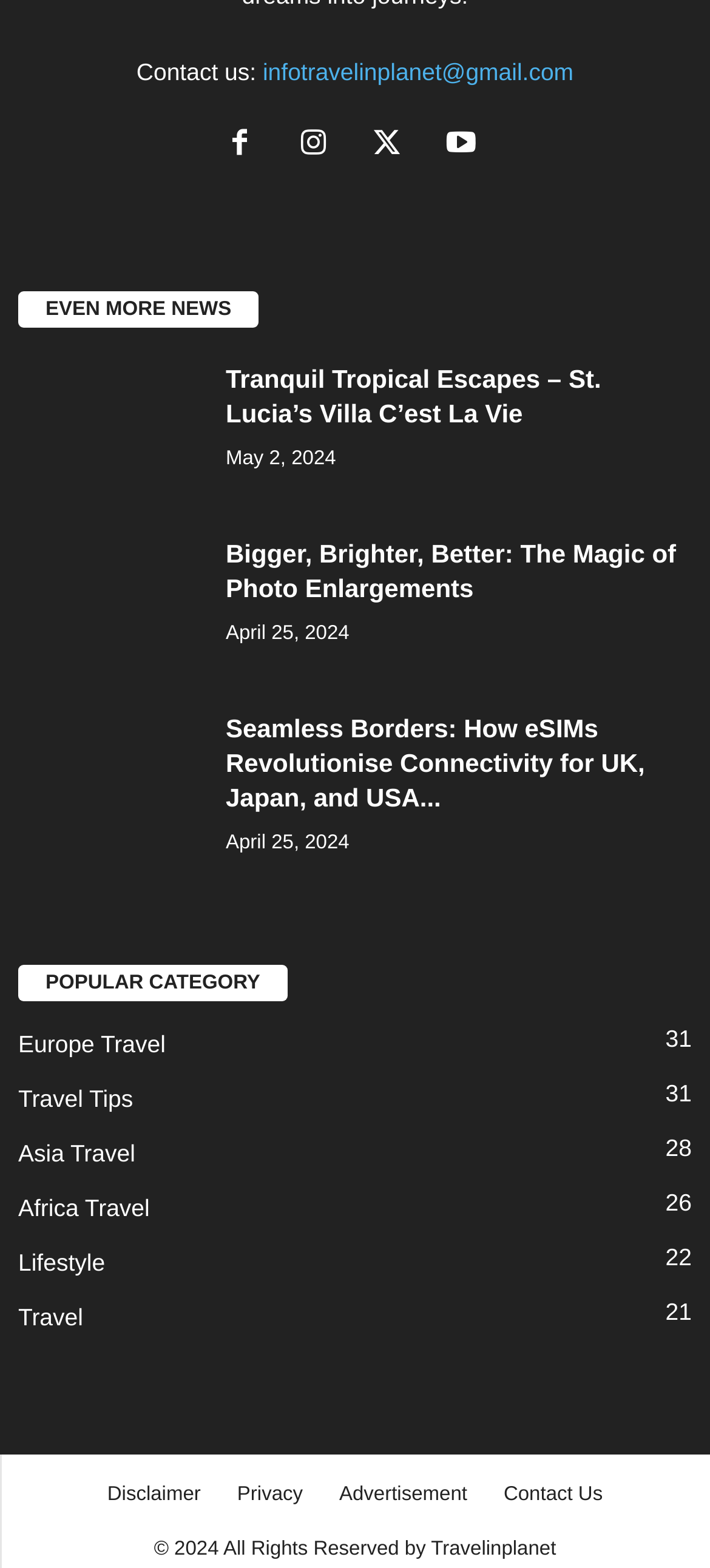Using the information from the screenshot, answer the following question thoroughly:
What is the copyright year of the website?

I looked at the footer of the webpage and found the copyright information, which states '© 2024 All Rights Reserved by Travelinplanet'.